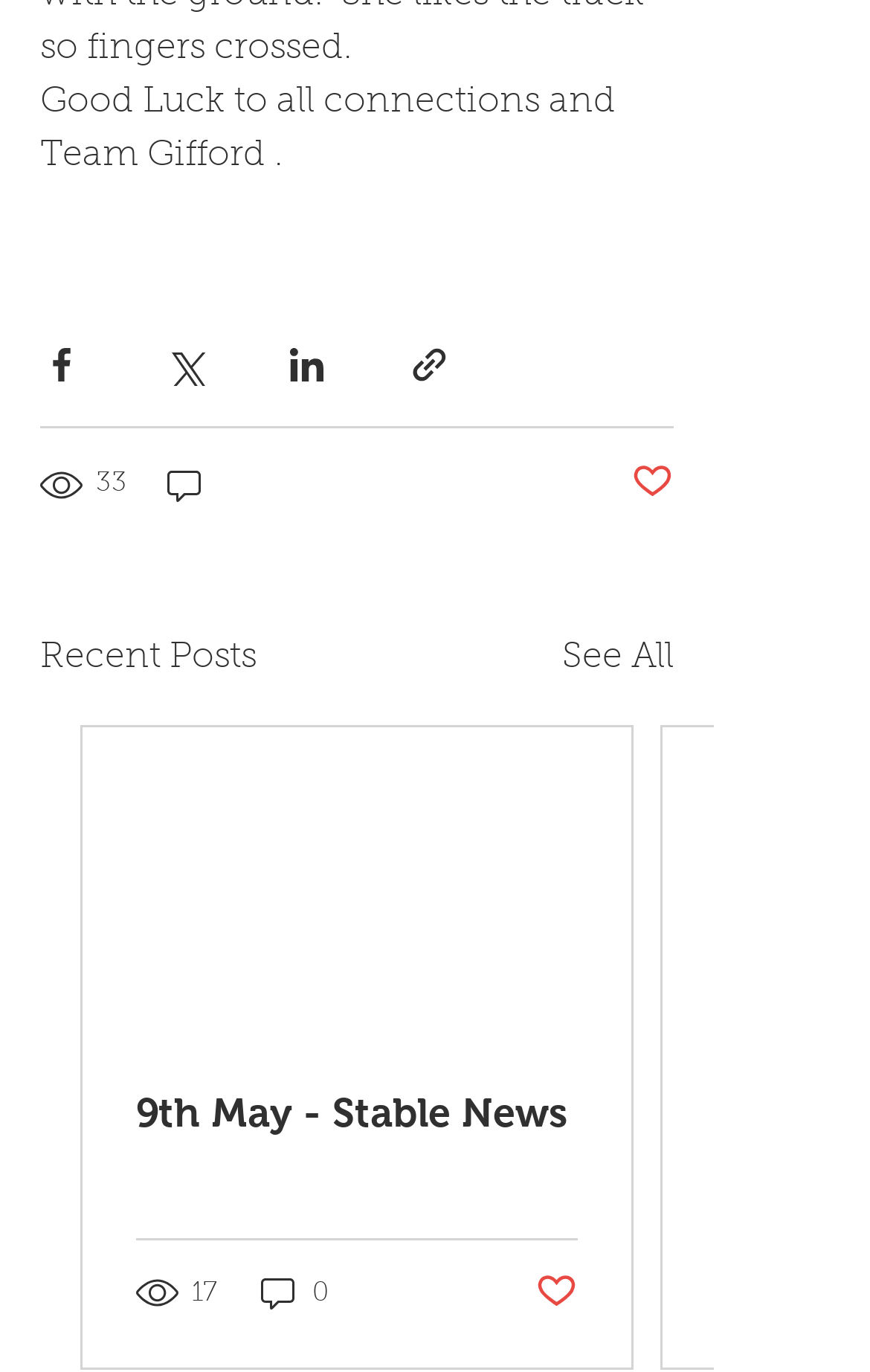Determine the bounding box coordinates of the section I need to click to execute the following instruction: "Share via Facebook". Provide the coordinates as four float numbers between 0 and 1, i.e., [left, top, right, bottom].

[0.046, 0.251, 0.095, 0.282]